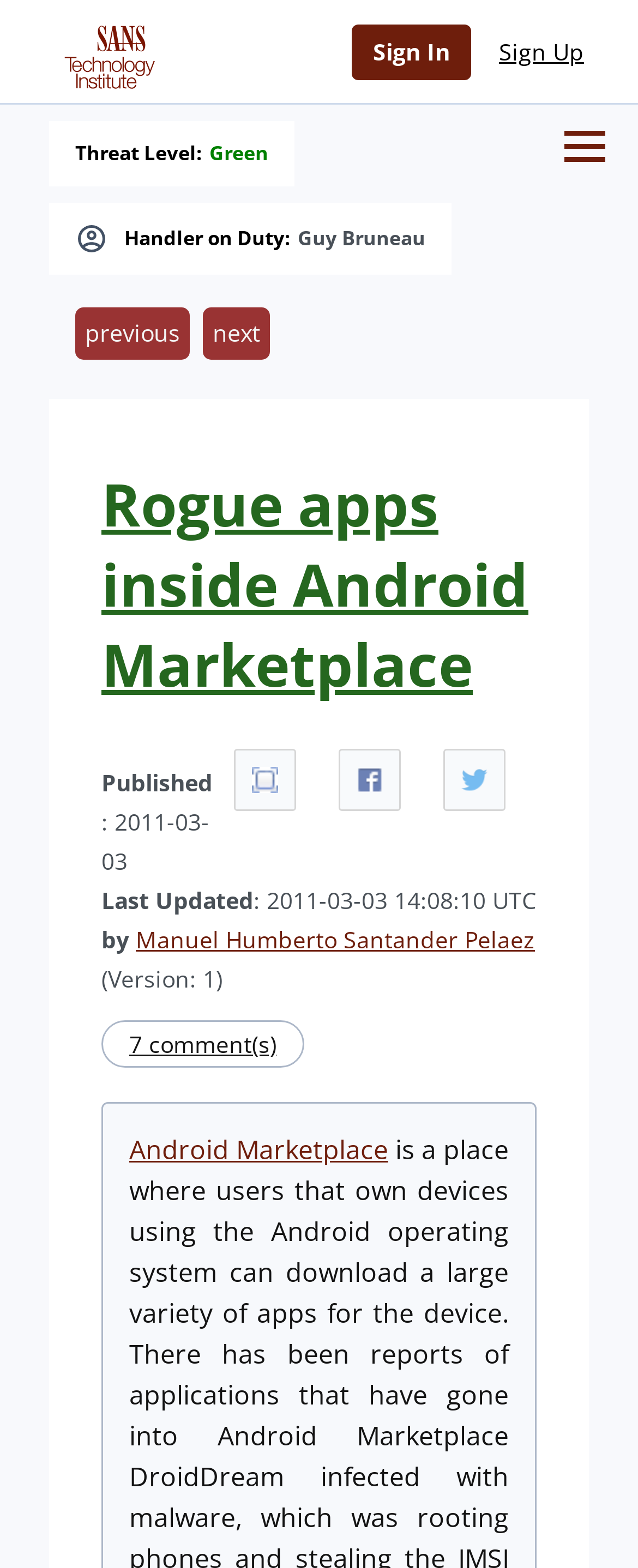Could you find the bounding box coordinates of the clickable area to complete this instruction: "View comments"?

[0.159, 0.651, 0.477, 0.681]